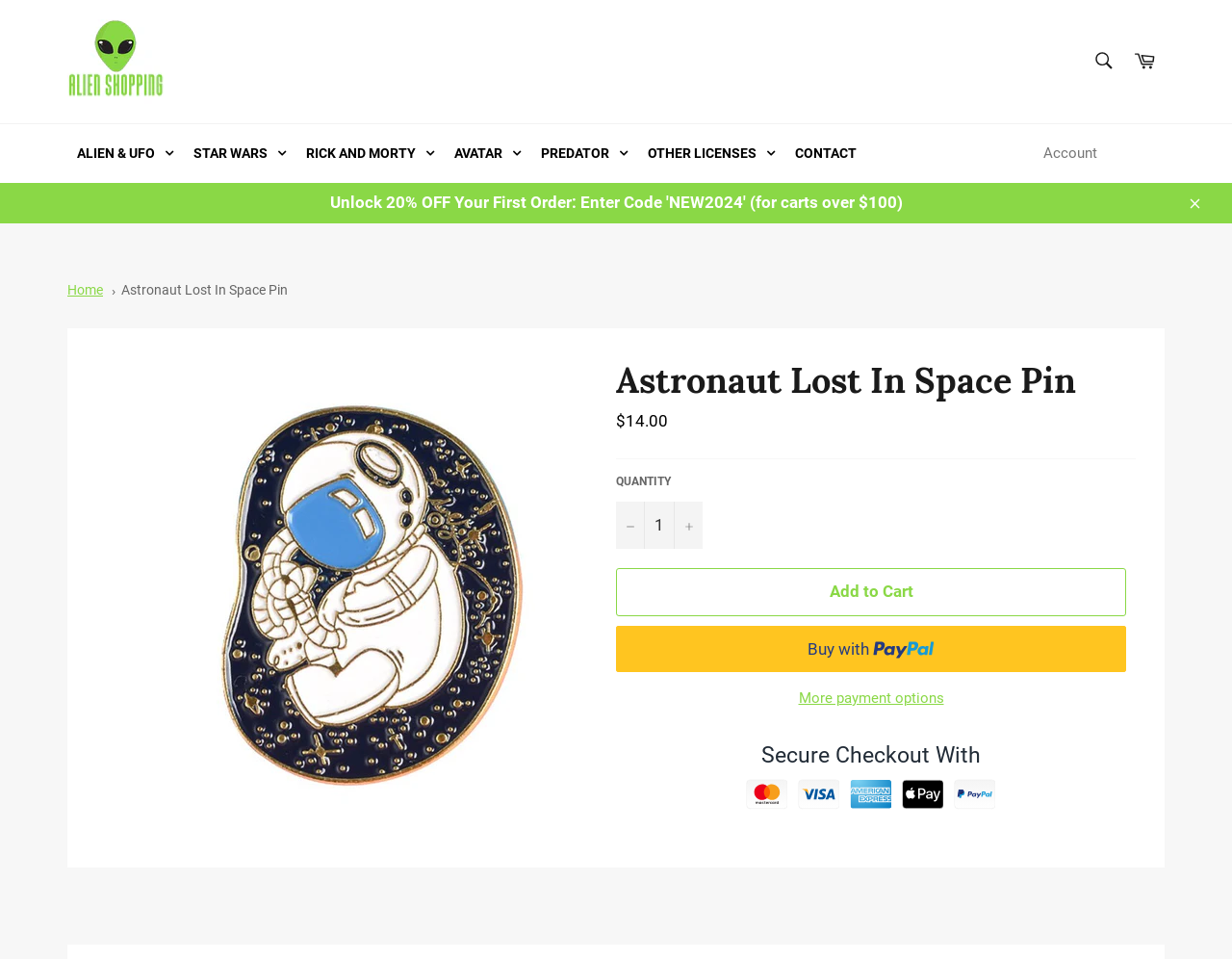How many navigation links are present in the breadcrumbs section?
Please provide a single word or phrase in response based on the screenshot.

2